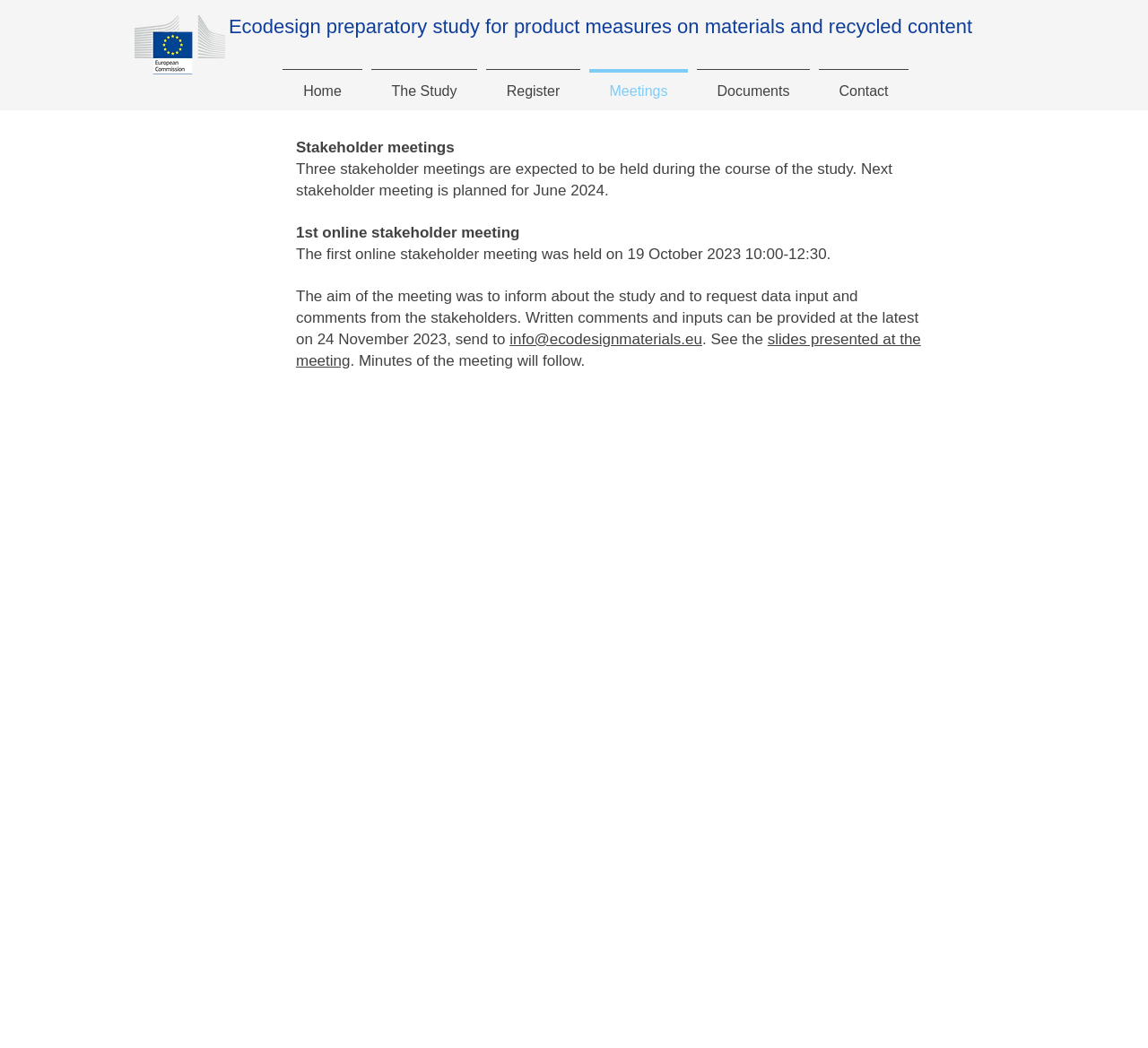What is the purpose of the study?
Look at the image and provide a short answer using one word or a phrase.

Ecodesign preparatory study